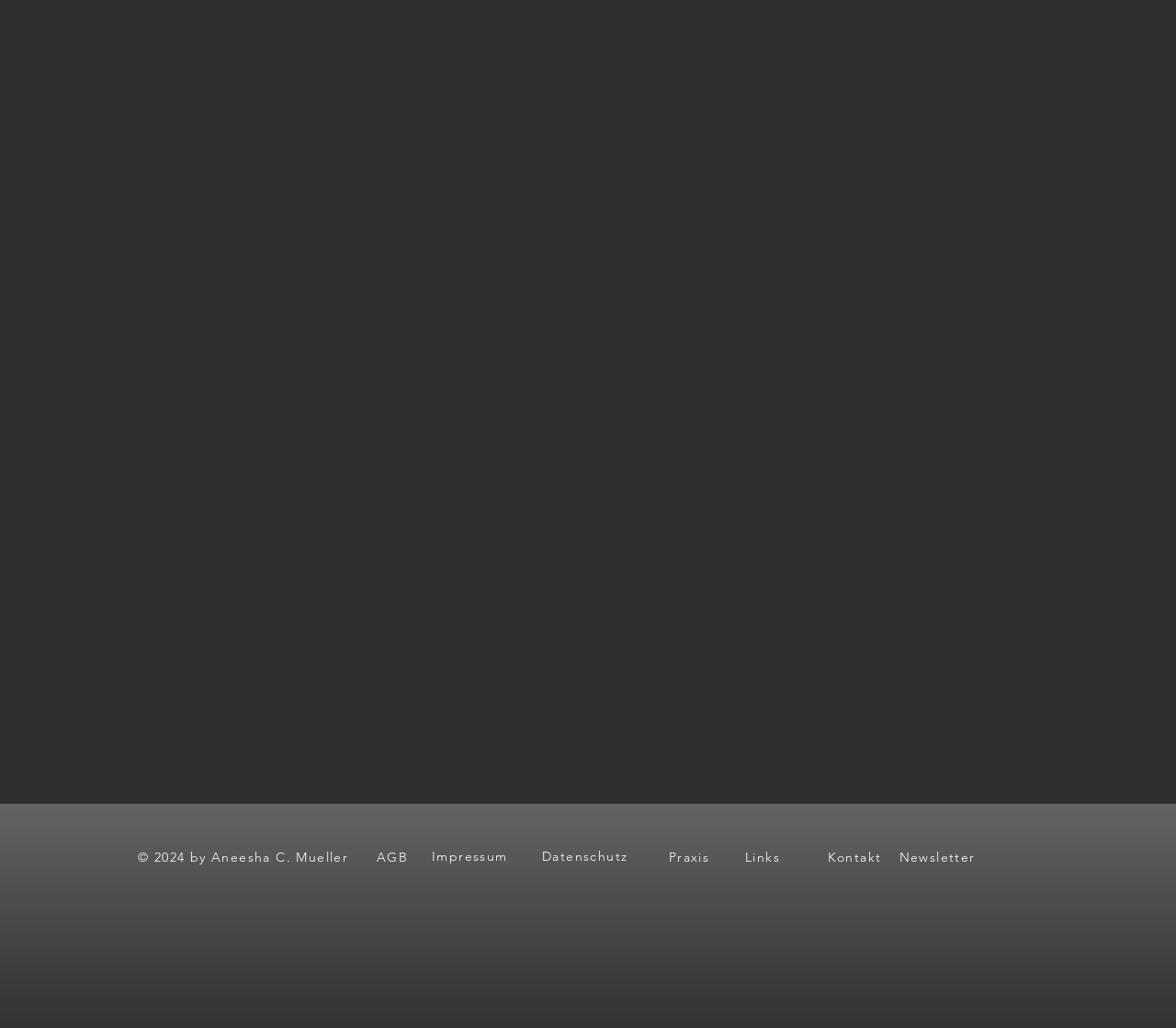Locate the bounding box coordinates of the element to click to perform the following action: 'check Datenschutz'. The coordinates should be given as four float values between 0 and 1, in the form of [left, top, right, bottom].

[0.461, 0.825, 0.534, 0.841]